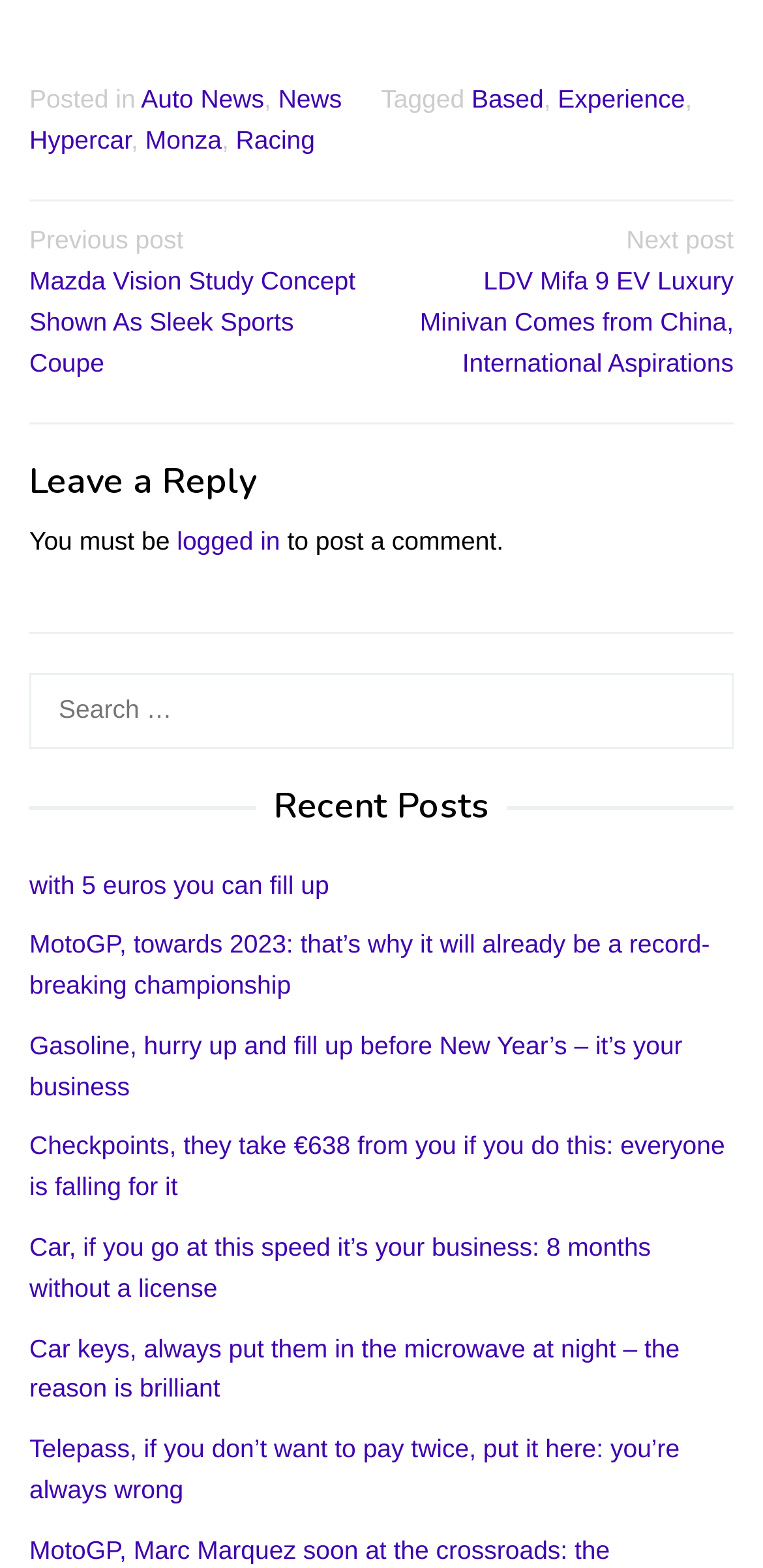Provide the bounding box coordinates for the UI element that is described by this text: "logged in". The coordinates should be in the form of four float numbers between 0 and 1: [left, top, right, bottom].

[0.232, 0.336, 0.367, 0.354]